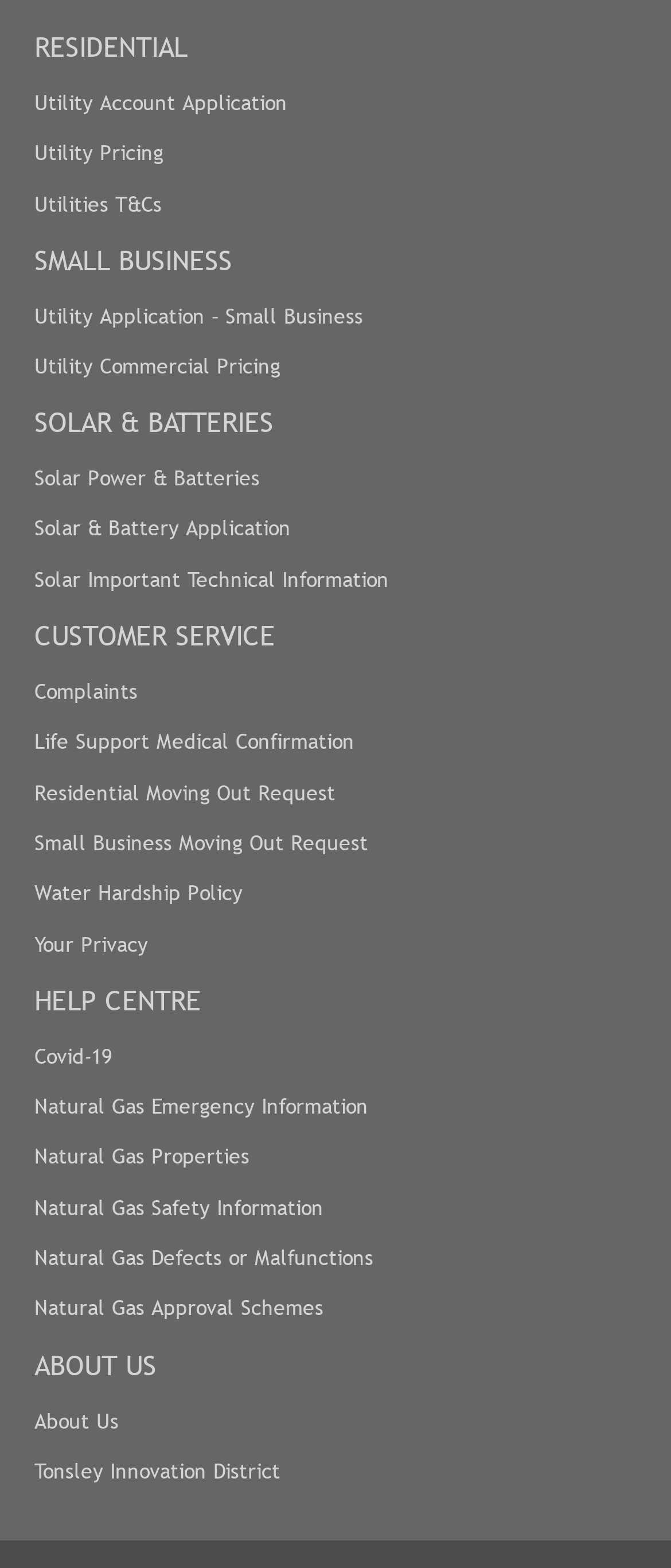Using the provided element description "Residential", determine the bounding box coordinates of the UI element.

[0.051, 0.018, 0.279, 0.042]